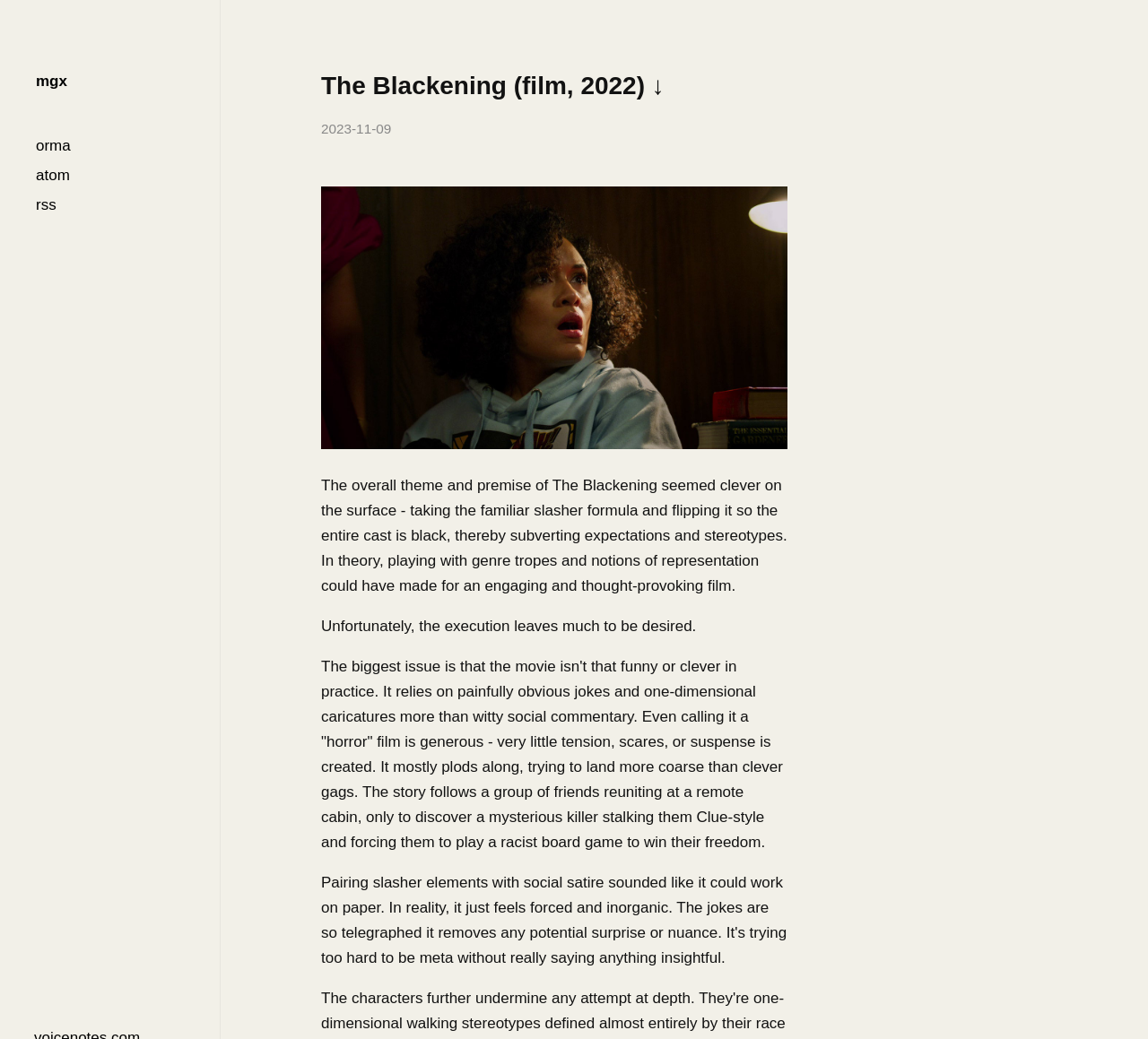Determine the bounding box coordinates for the UI element matching this description: "rss".

[0.031, 0.186, 0.148, 0.21]